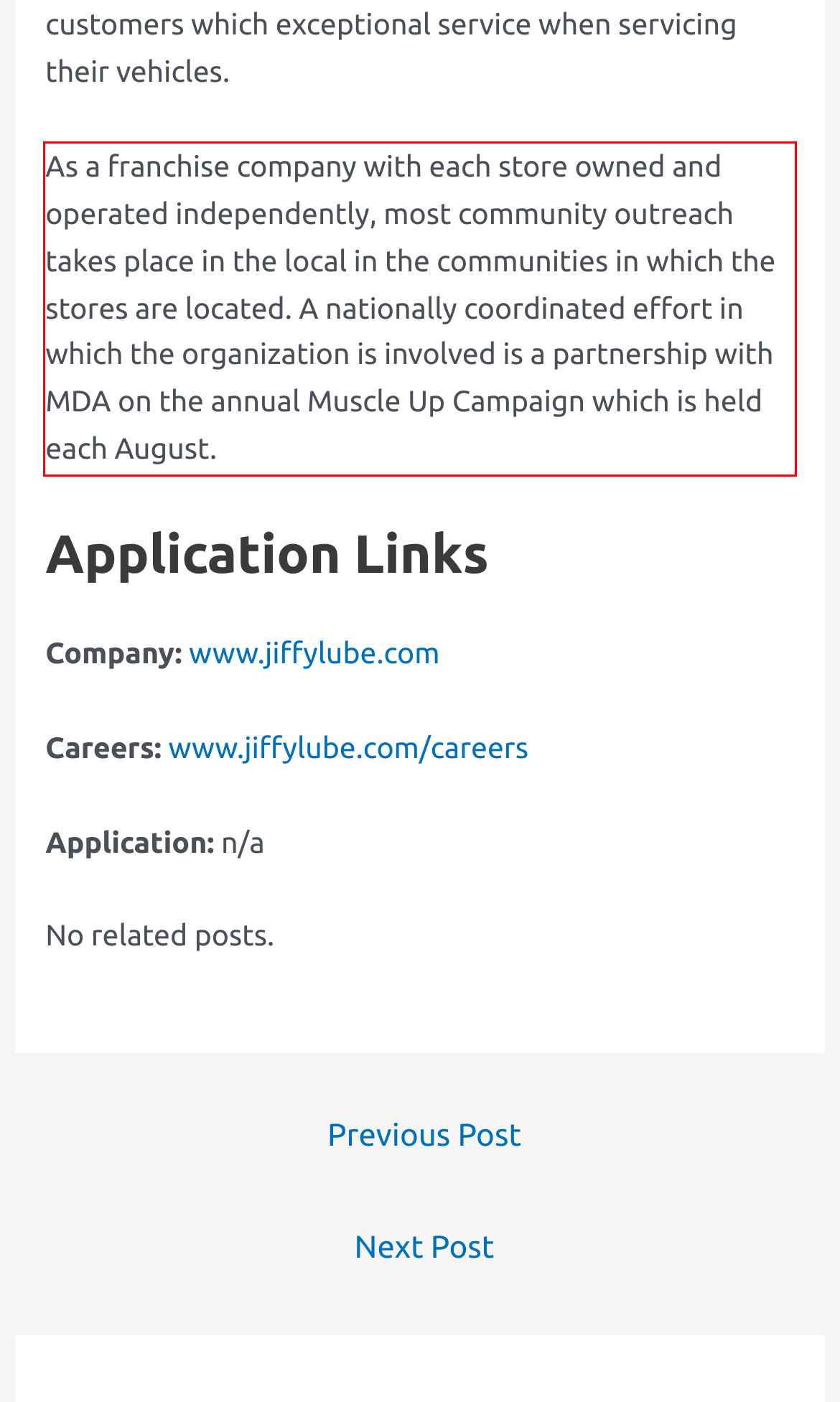Given a screenshot of a webpage with a red bounding box, extract the text content from the UI element inside the red bounding box.

As a franchise company with each store owned and operated independently, most community outreach takes place in the local in the communities in which the stores are located. A nationally coordinated effort in which the organization is involved is a partnership with MDA on the annual Muscle Up Campaign which is held each August.